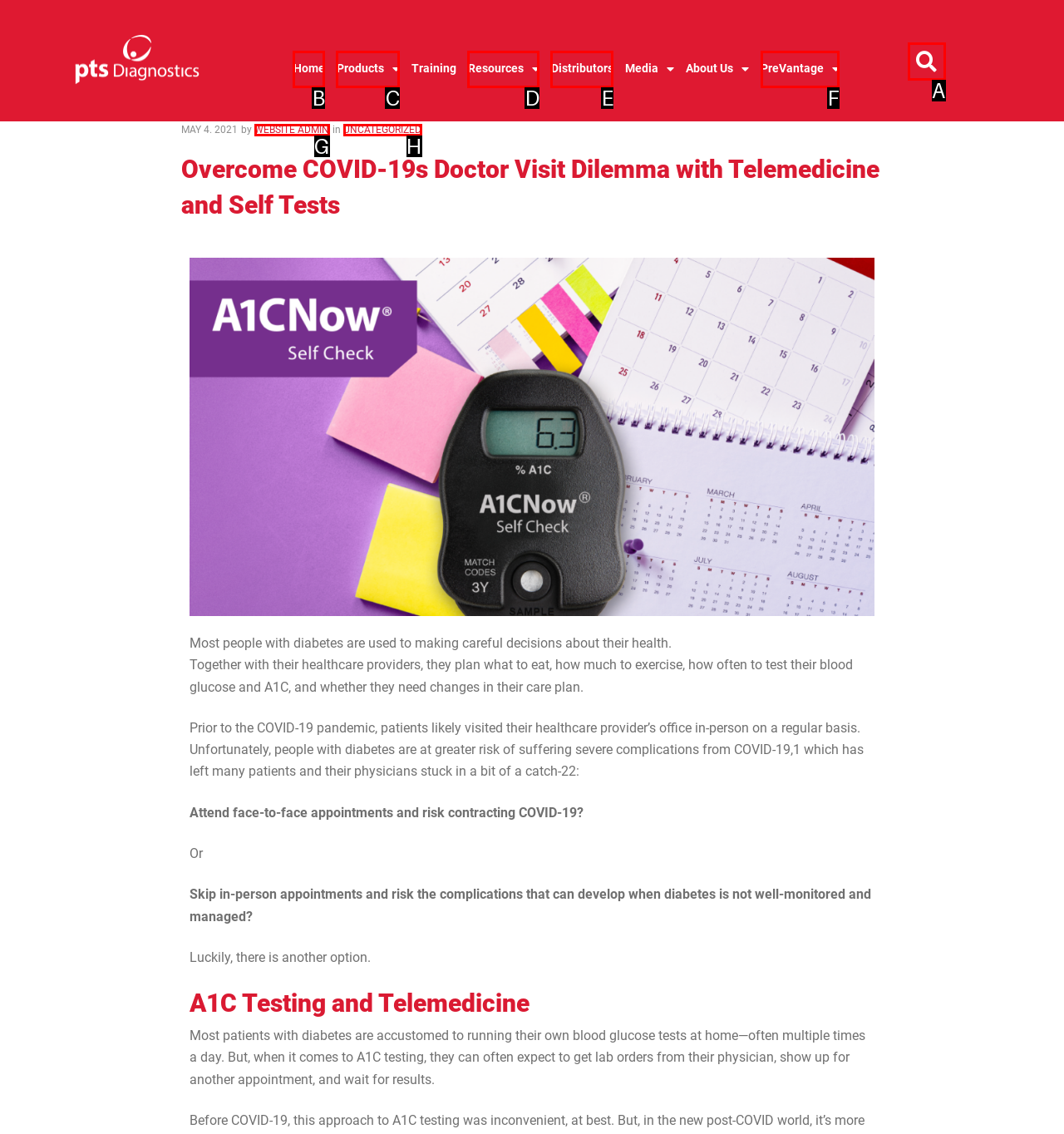Identify the correct UI element to click to achieve the task: Click the PreVantage link.
Answer with the letter of the appropriate option from the choices given.

F